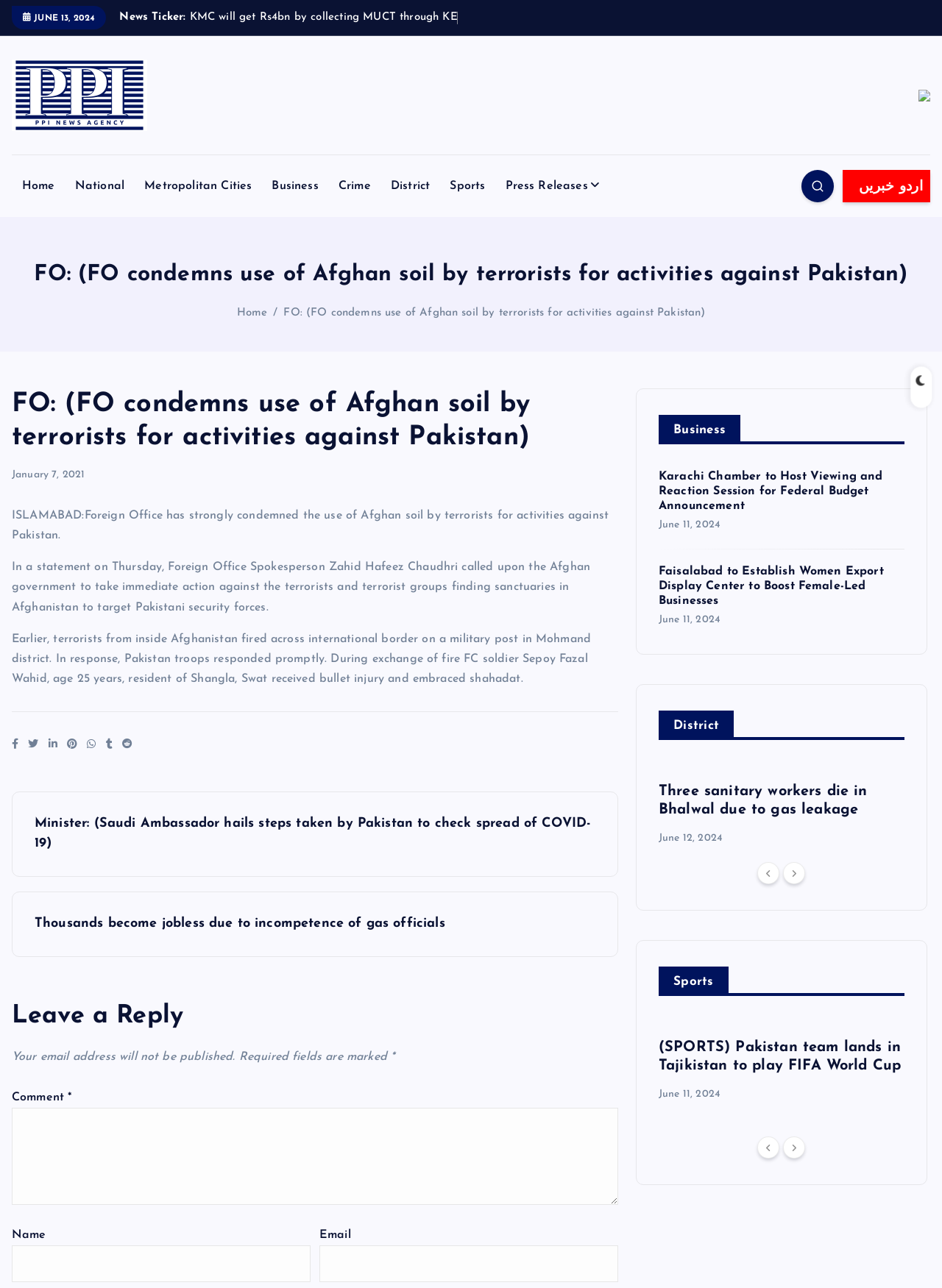What is the name of the spokesperson mentioned in the article?
Please respond to the question with a detailed and well-explained answer.

The name of the spokesperson can be found in the article content, where it says 'Foreign Office Spokesperson Zahid Hafeez Chaudhri called upon the Afghan government...'.